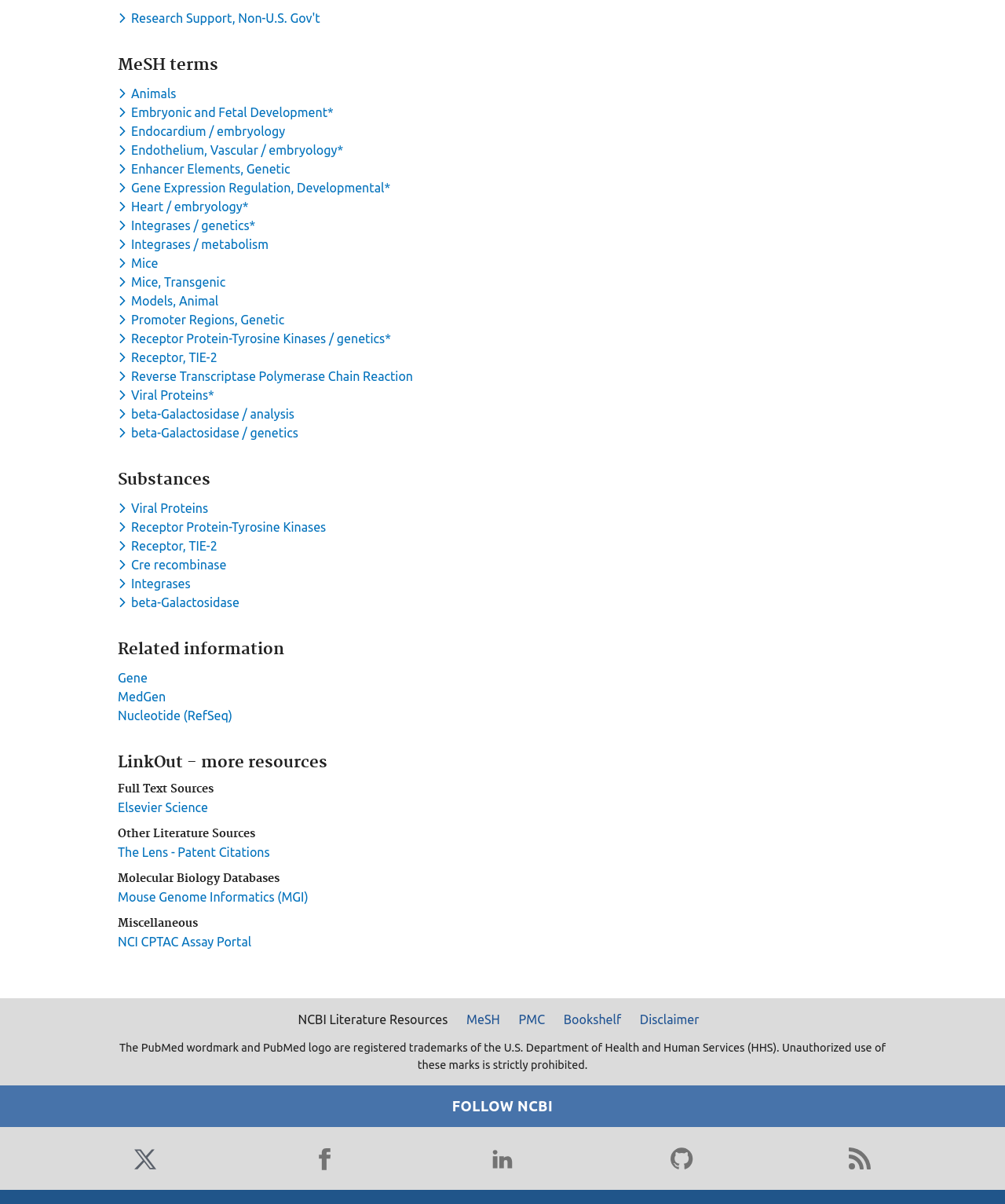Please identify the bounding box coordinates of the element I need to click to follow this instruction: "Toggle dropdown menu for keyword Research Support, Non-U.S. Gov't".

[0.117, 0.009, 0.322, 0.021]